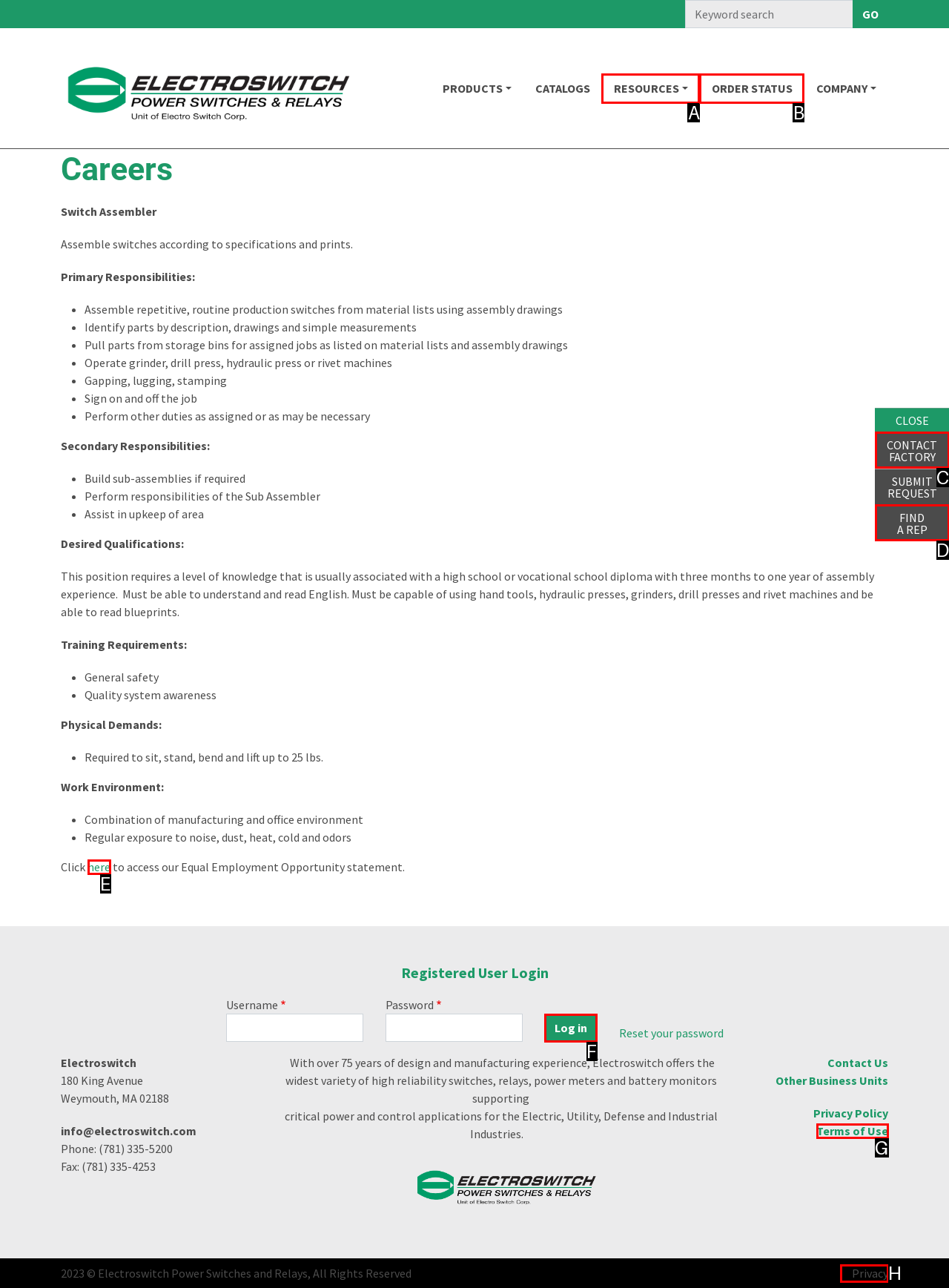Choose the letter of the option that needs to be clicked to perform the task: Log in. Answer with the letter.

F